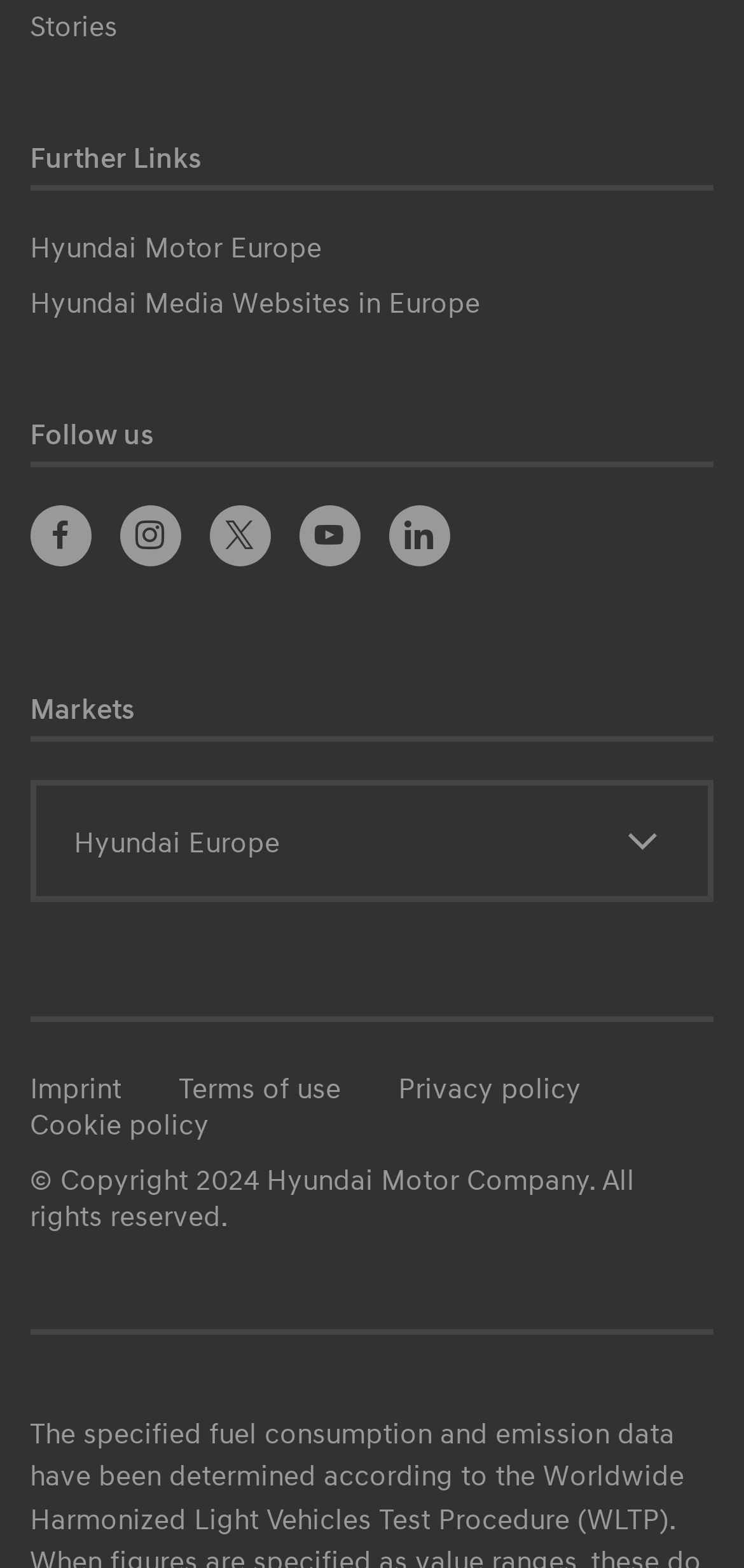Determine the bounding box coordinates for the clickable element required to fulfill the instruction: "Follow Hyundai on Facebook". Provide the coordinates as four float numbers between 0 and 1, i.e., [left, top, right, bottom].

[0.04, 0.322, 0.122, 0.361]